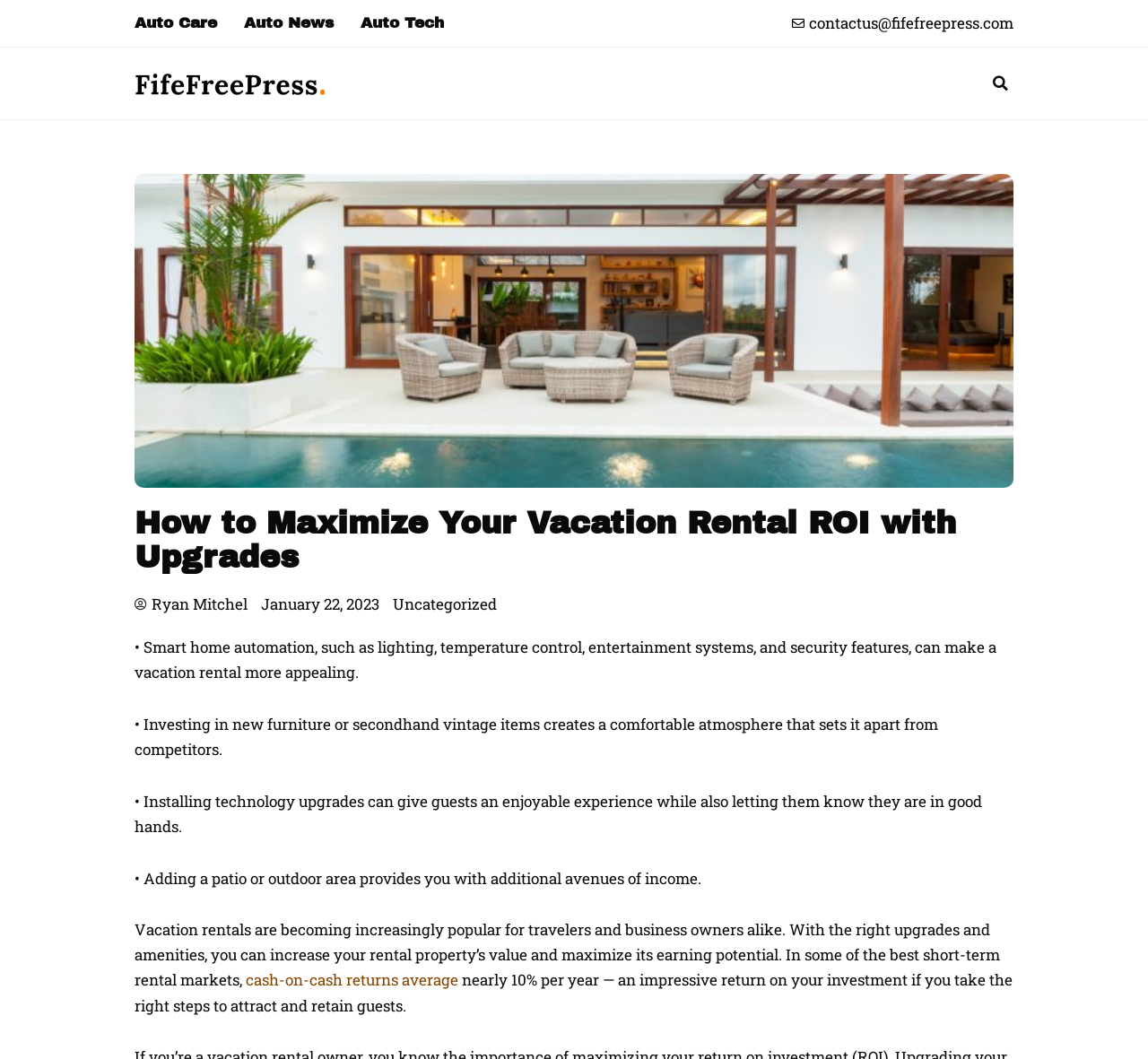Using the webpage screenshot, find the UI element described by alt="fifefreepress logo". Provide the bounding box coordinates in the format (top-left x, top-left y, bottom-right x, bottom-right y), ensuring all values are floating point numbers between 0 and 1.

[0.117, 0.062, 0.285, 0.096]